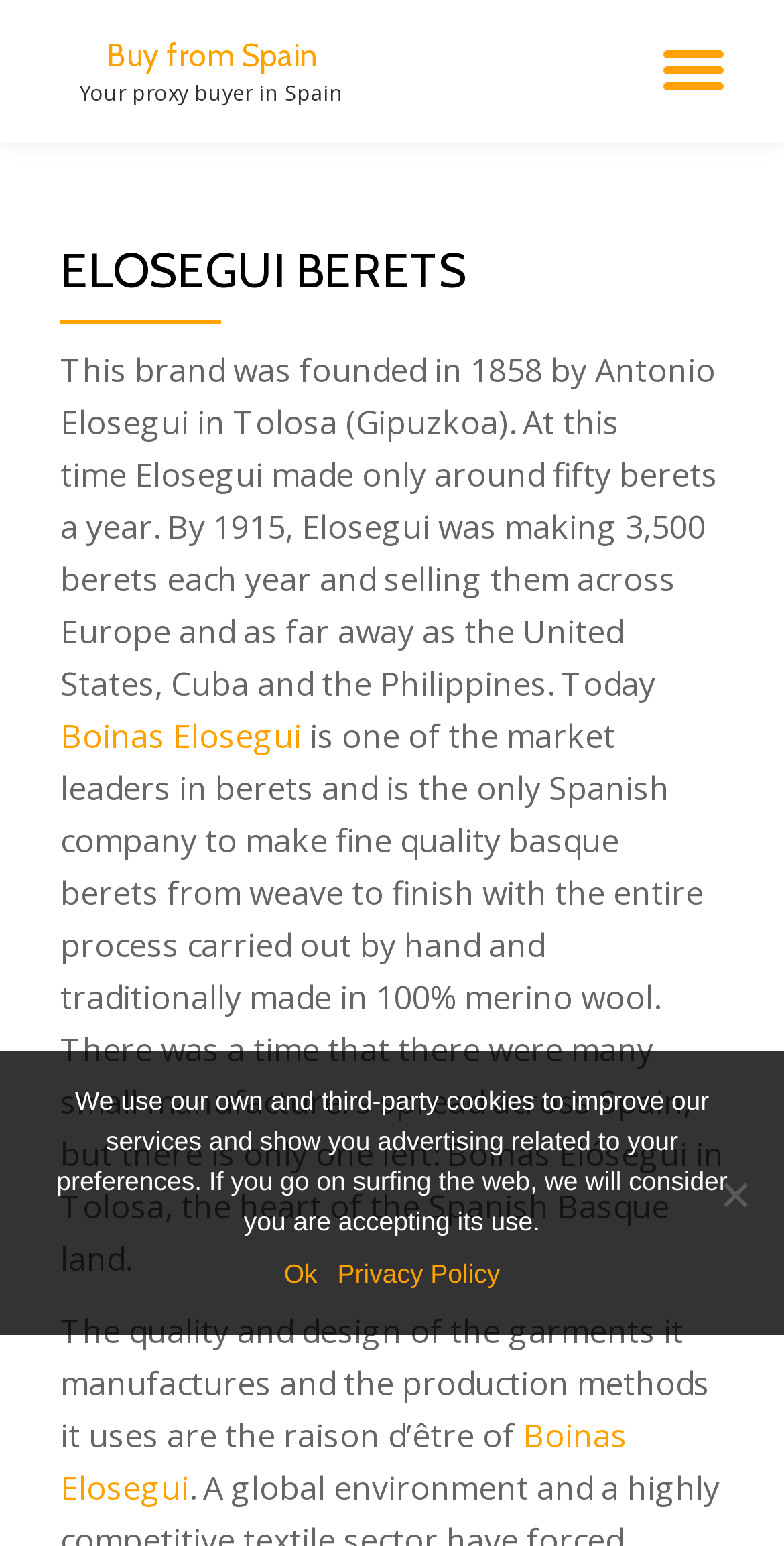What is the headline of the webpage?

Buy from Spain